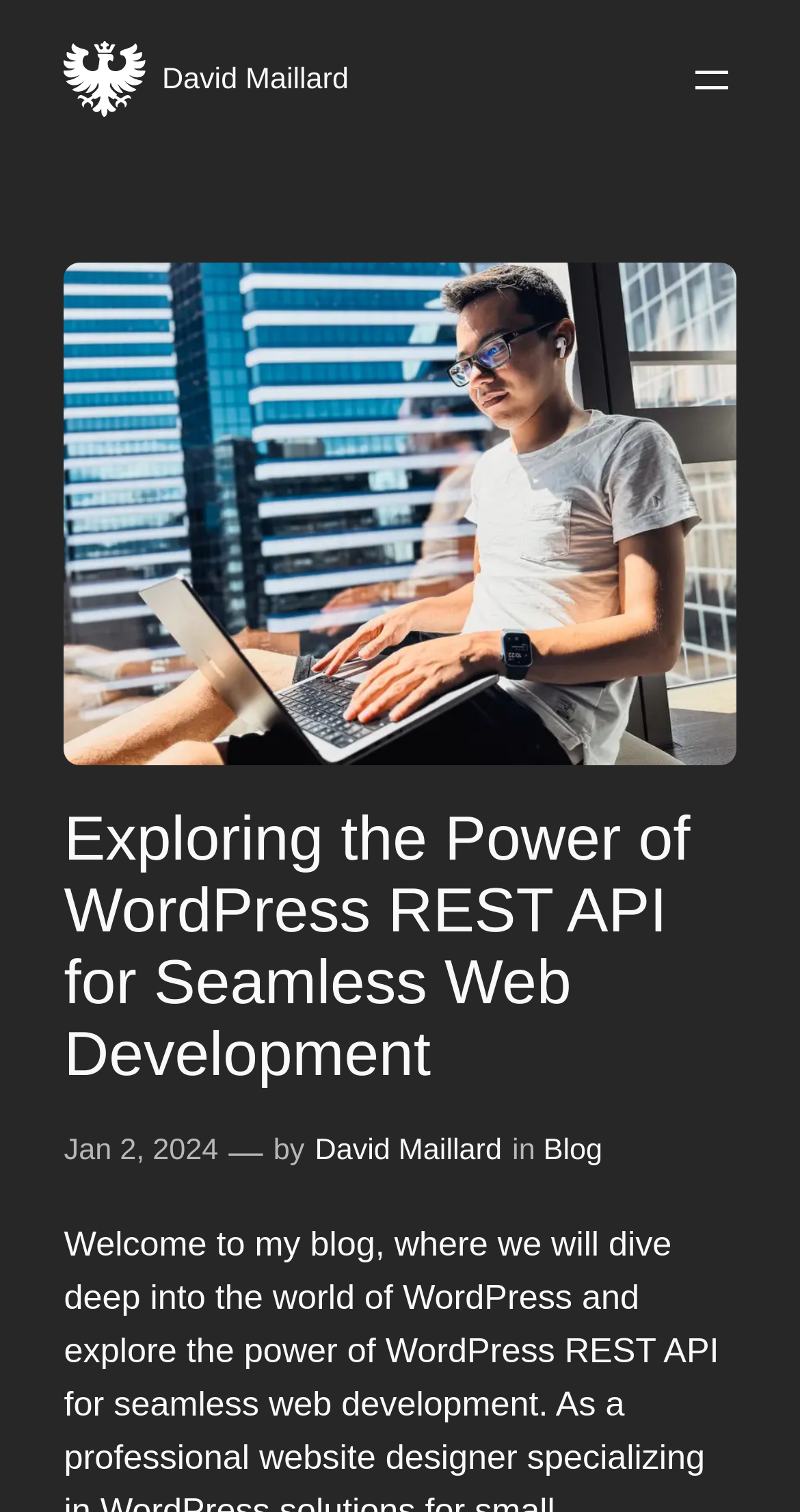What is the principal heading displayed on the webpage?

Exploring the Power of WordPress REST API for Seamless Web Development